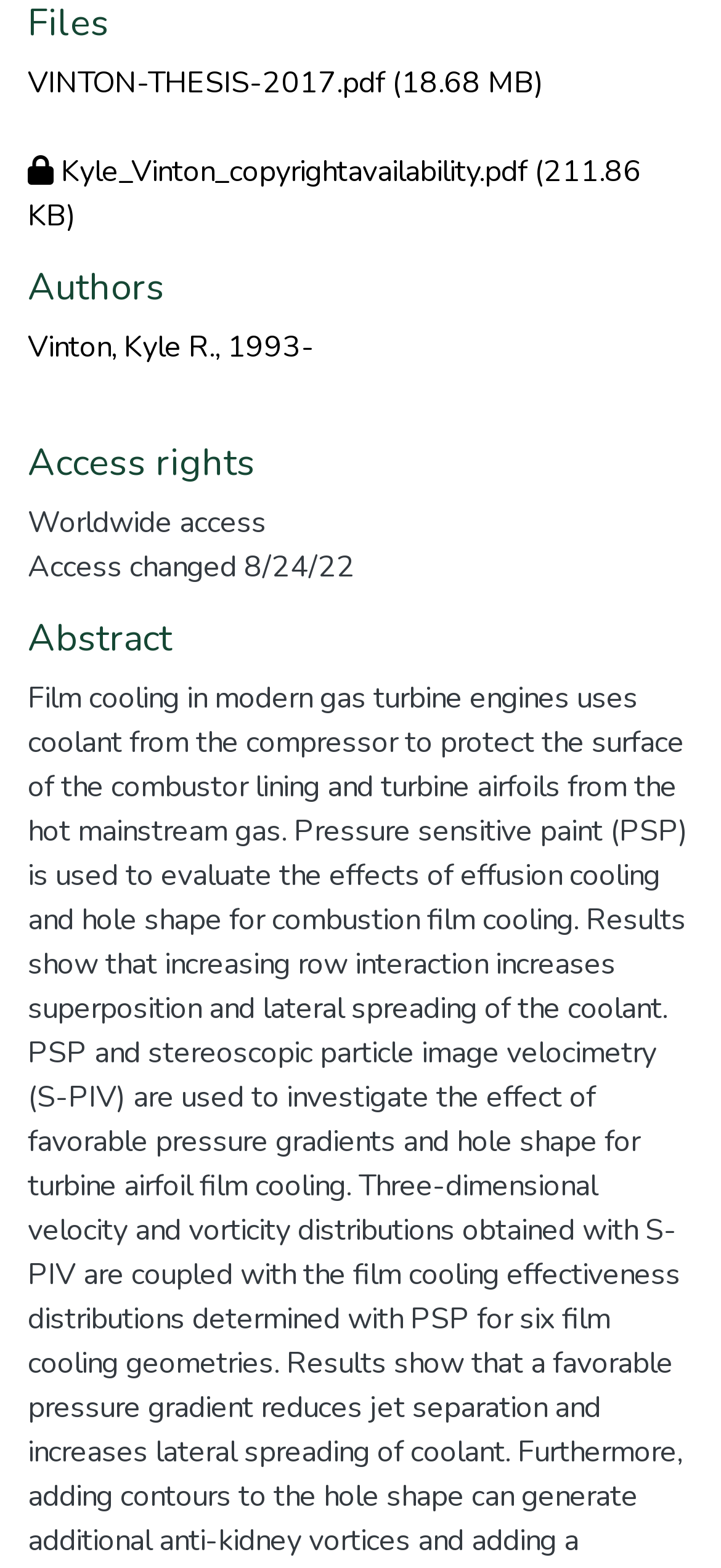Please identify the coordinates of the bounding box that should be clicked to fulfill this instruction: "view author profile".

None